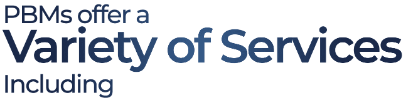Respond with a single word or phrase to the following question: What is emphasized in the text?

Variety of Services